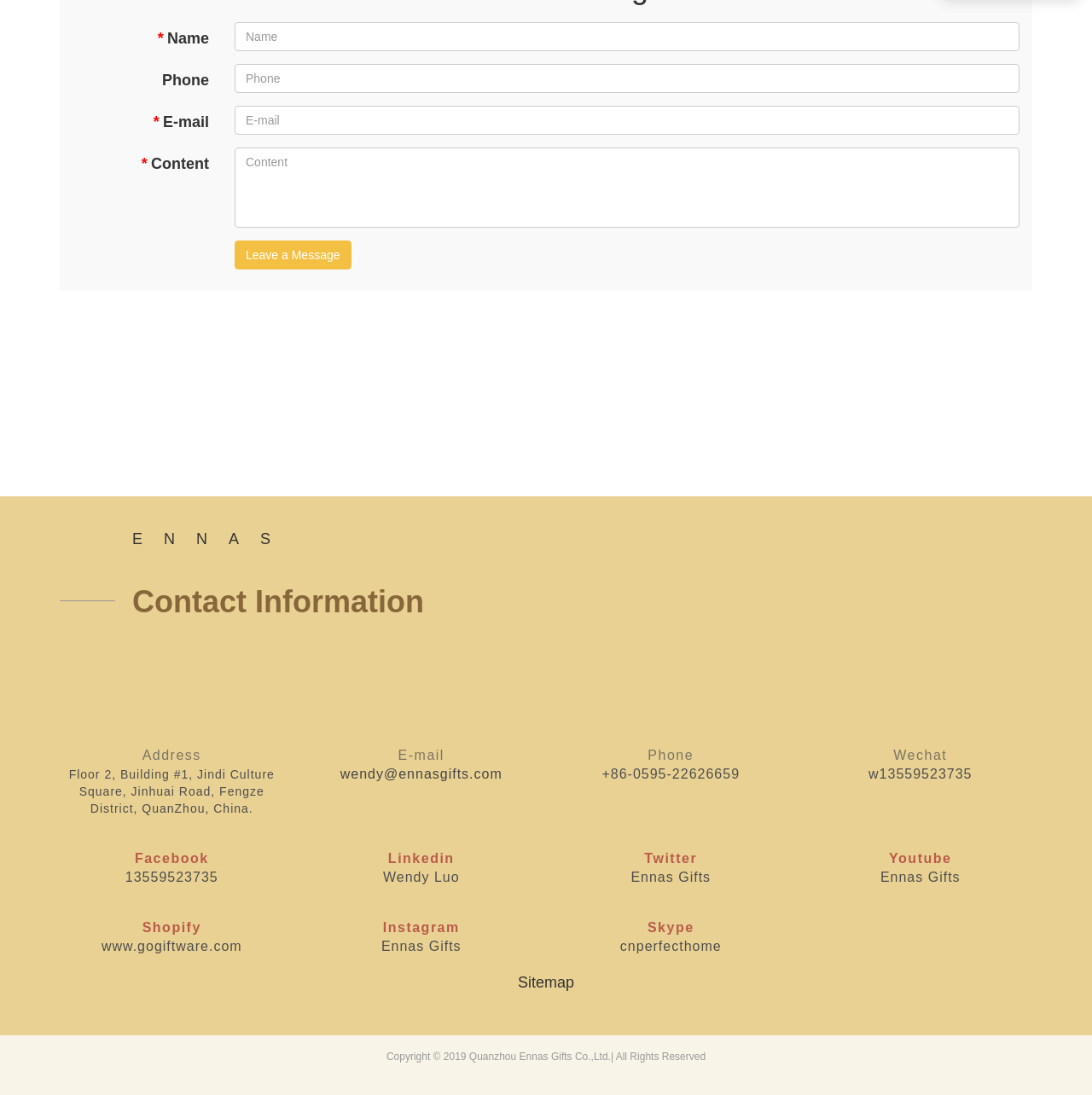Select the bounding box coordinates of the element I need to click to carry out the following instruction: "Click the 'Leave a Message' button".

[0.215, 0.219, 0.322, 0.246]